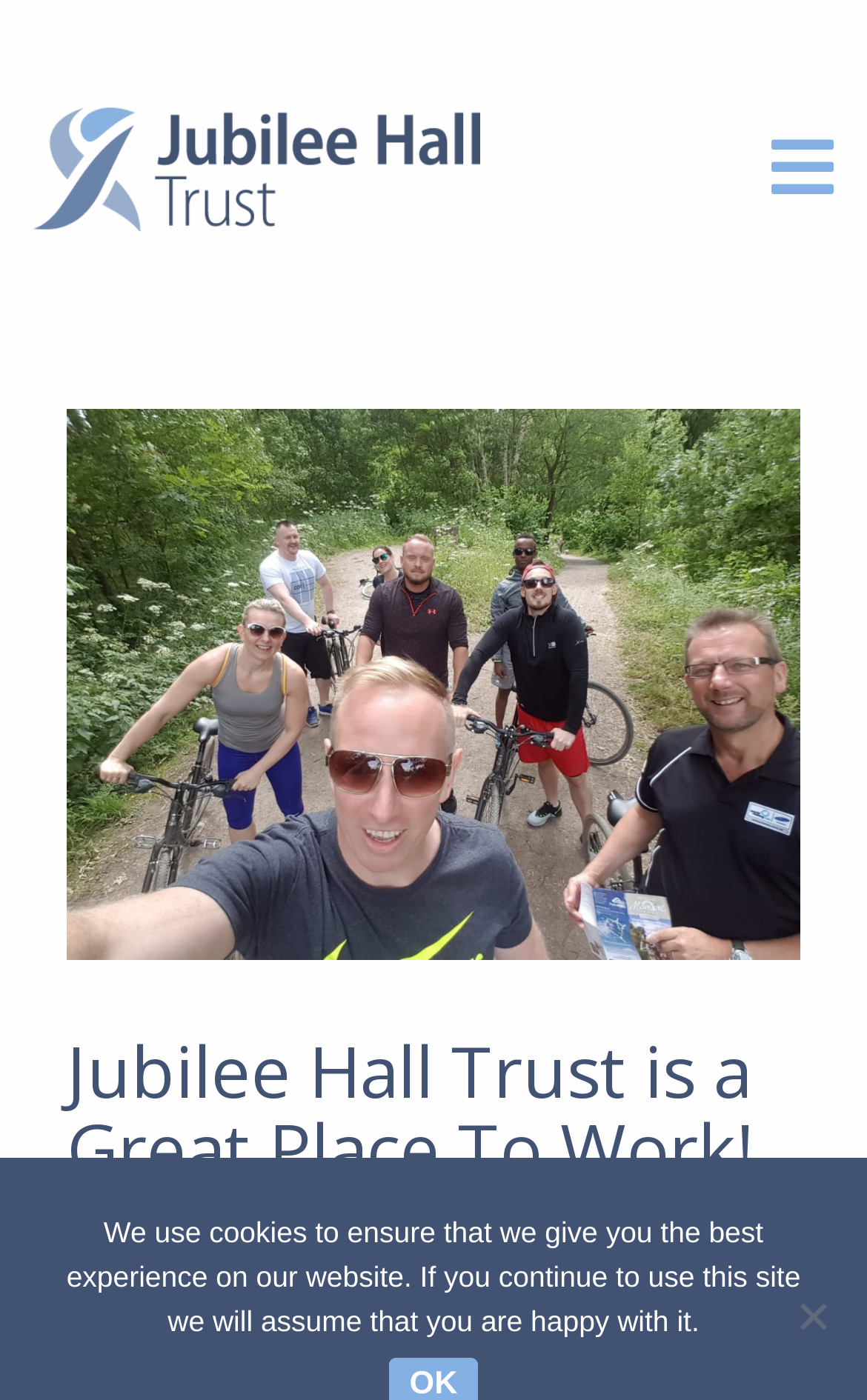What is the logo of Jubilee Hall Trust? Please answer the question using a single word or phrase based on the image.

Jubilee Hall Trust logo